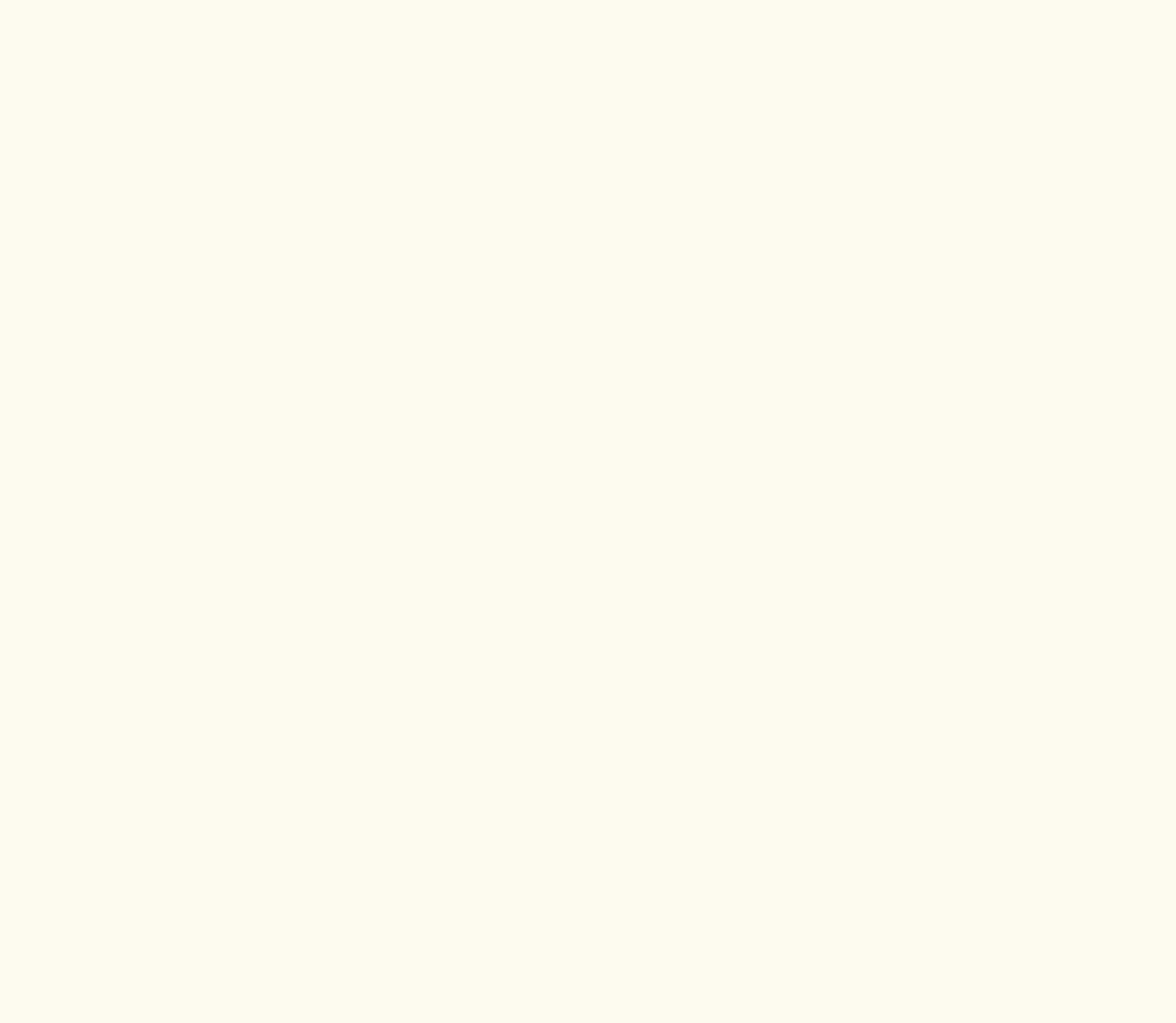Determine the bounding box coordinates of the clickable element to complete this instruction: "Sign up for the newsletter". Provide the coordinates in the format of four float numbers between 0 and 1, [left, top, right, bottom].

[0.098, 0.903, 0.369, 0.939]